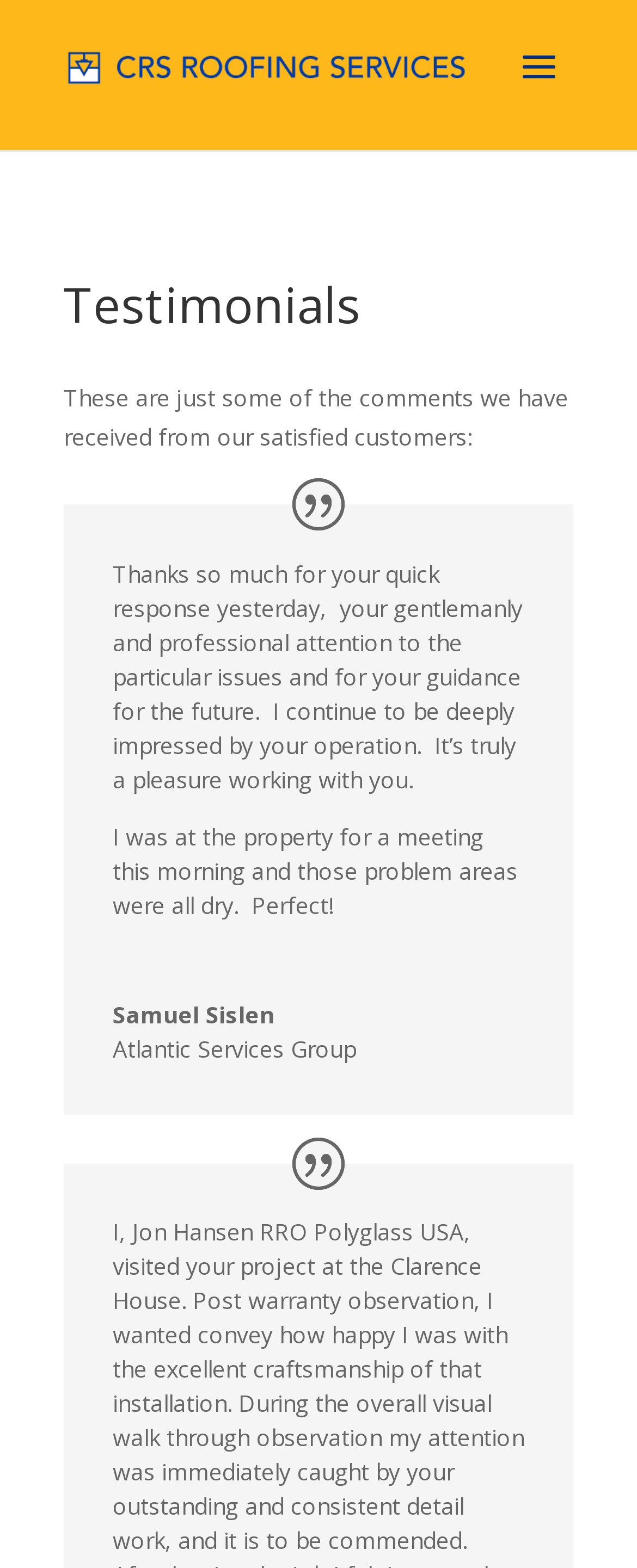Using the description: "alt="CRS Roofing Services"", determine the UI element's bounding box coordinates. Ensure the coordinates are in the format of four float numbers between 0 and 1, i.e., [left, top, right, bottom].

[0.1, 0.031, 0.74, 0.051]